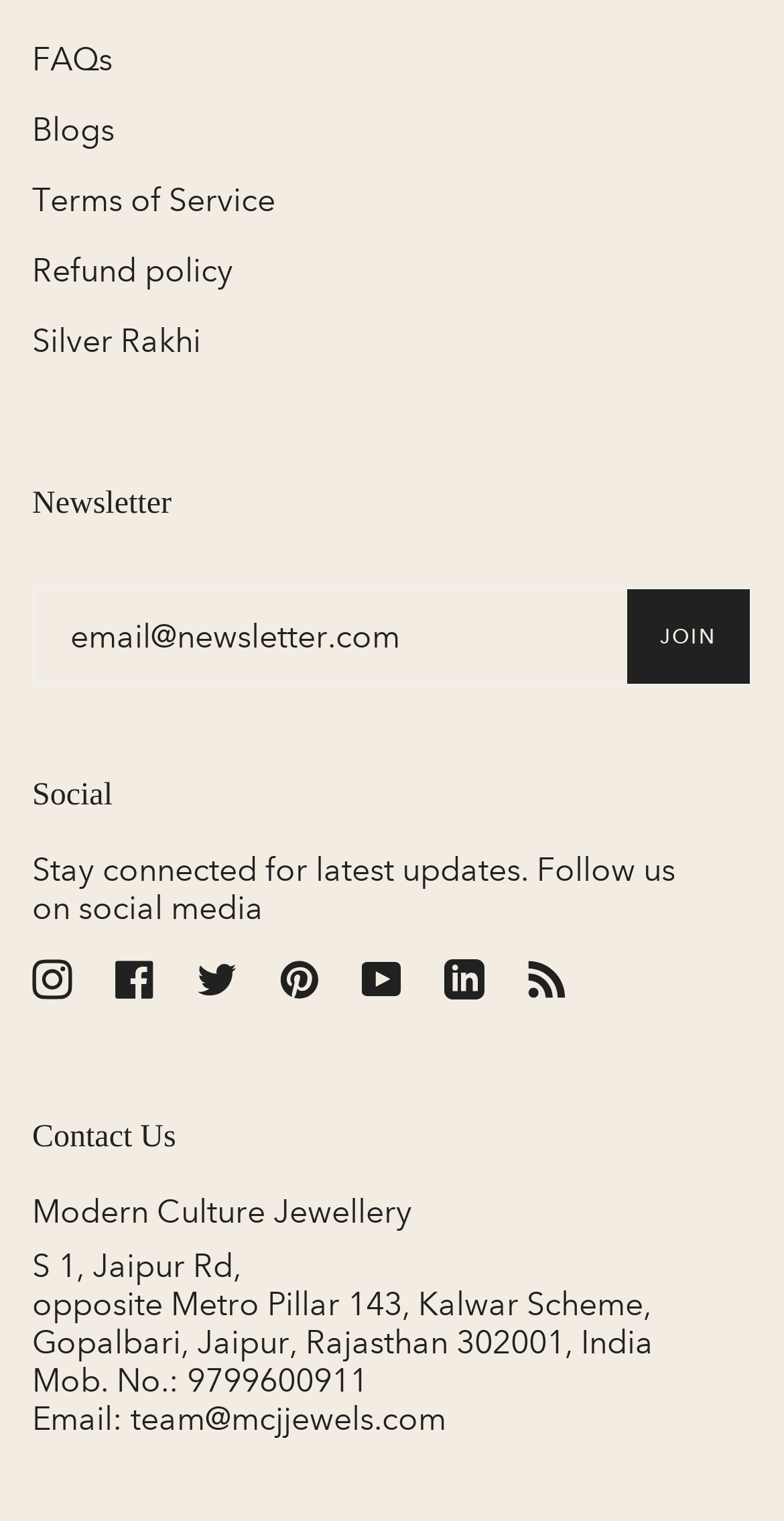Find the bounding box coordinates of the clickable region needed to perform the following instruction: "Search for topics". The coordinates should be provided as four float numbers between 0 and 1, i.e., [left, top, right, bottom].

None